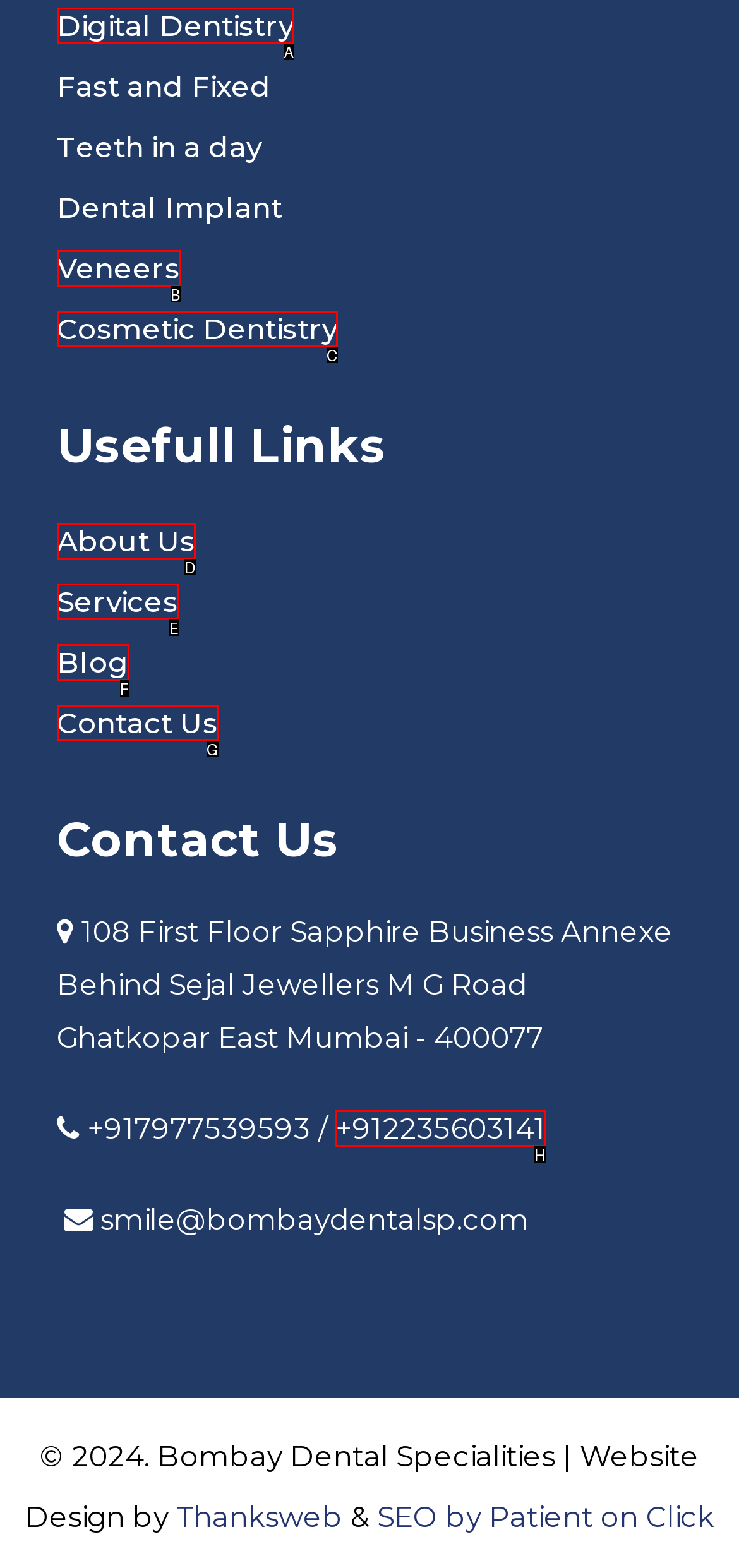Based on the description: Veneers, find the HTML element that matches it. Provide your answer as the letter of the chosen option.

B